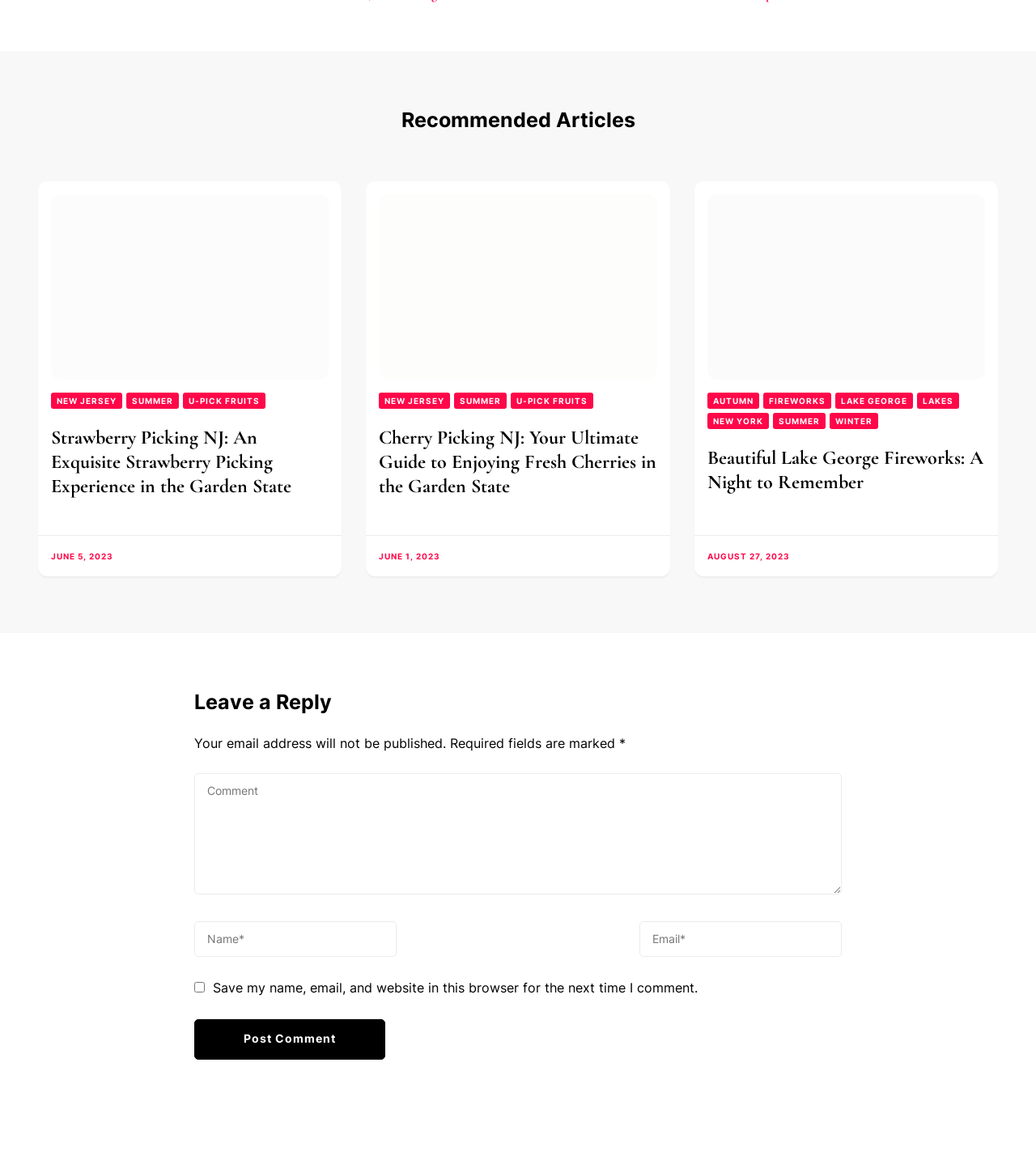Identify the bounding box coordinates of the part that should be clicked to carry out this instruction: "Click the 'Strawberry Picking NJ' link".

[0.049, 0.168, 0.317, 0.328]